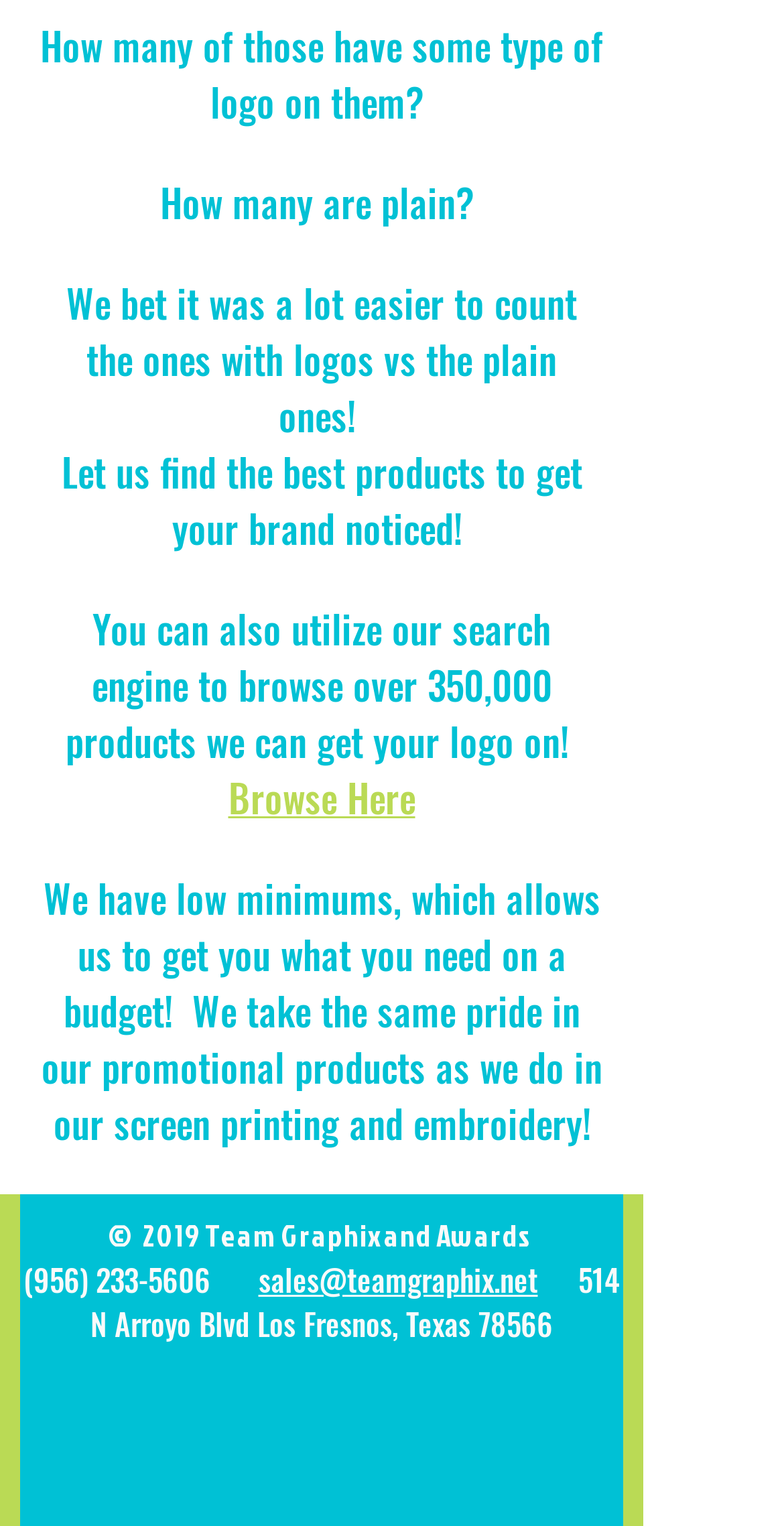Provide a one-word or short-phrase answer to the question:
What is the location of Team Graphix and Awards?

Los Fresnos, Texas 78566